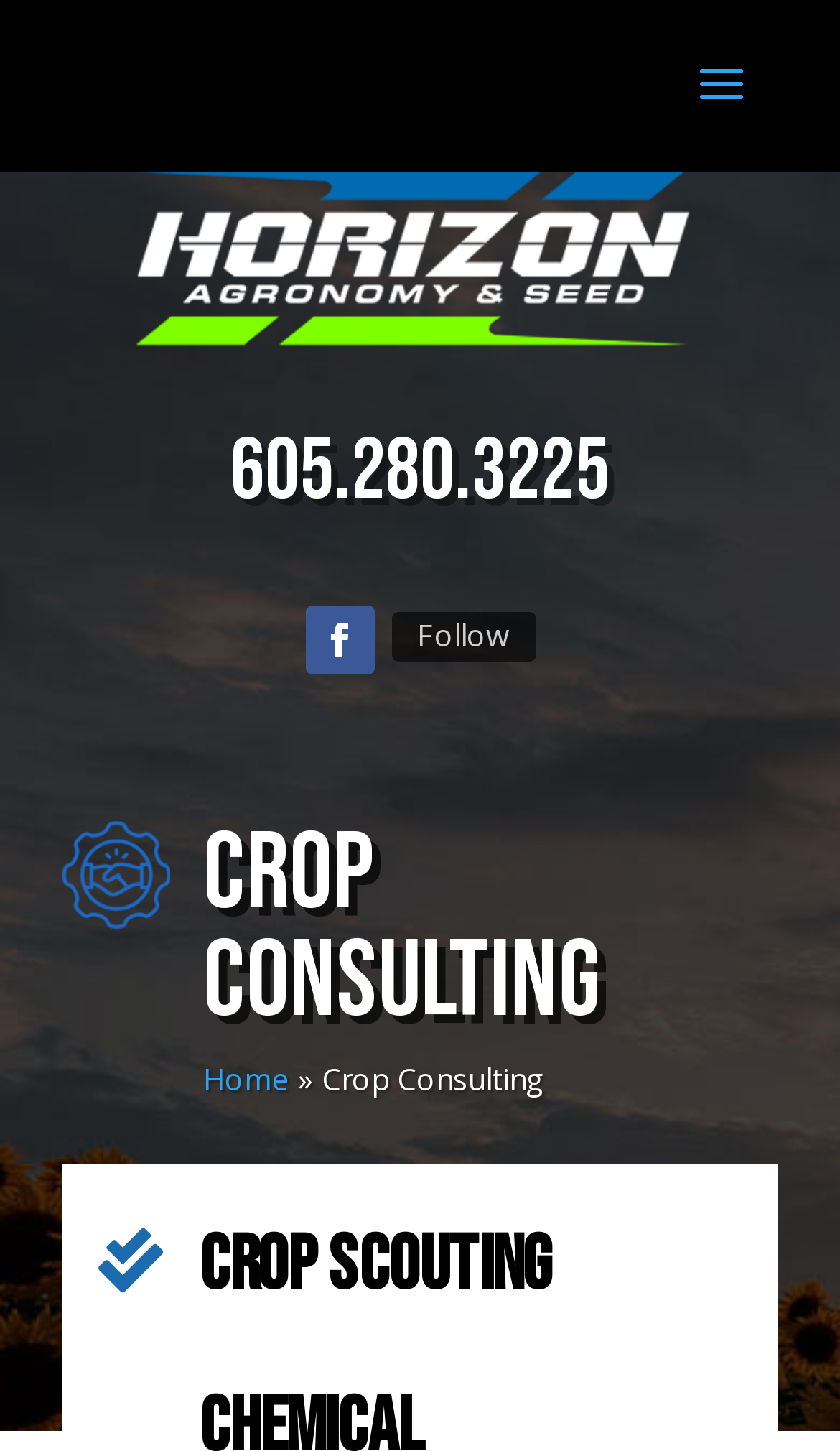Use a single word or phrase to answer the question: What services does the company offer?

Crop Consulting and Crop Scouting